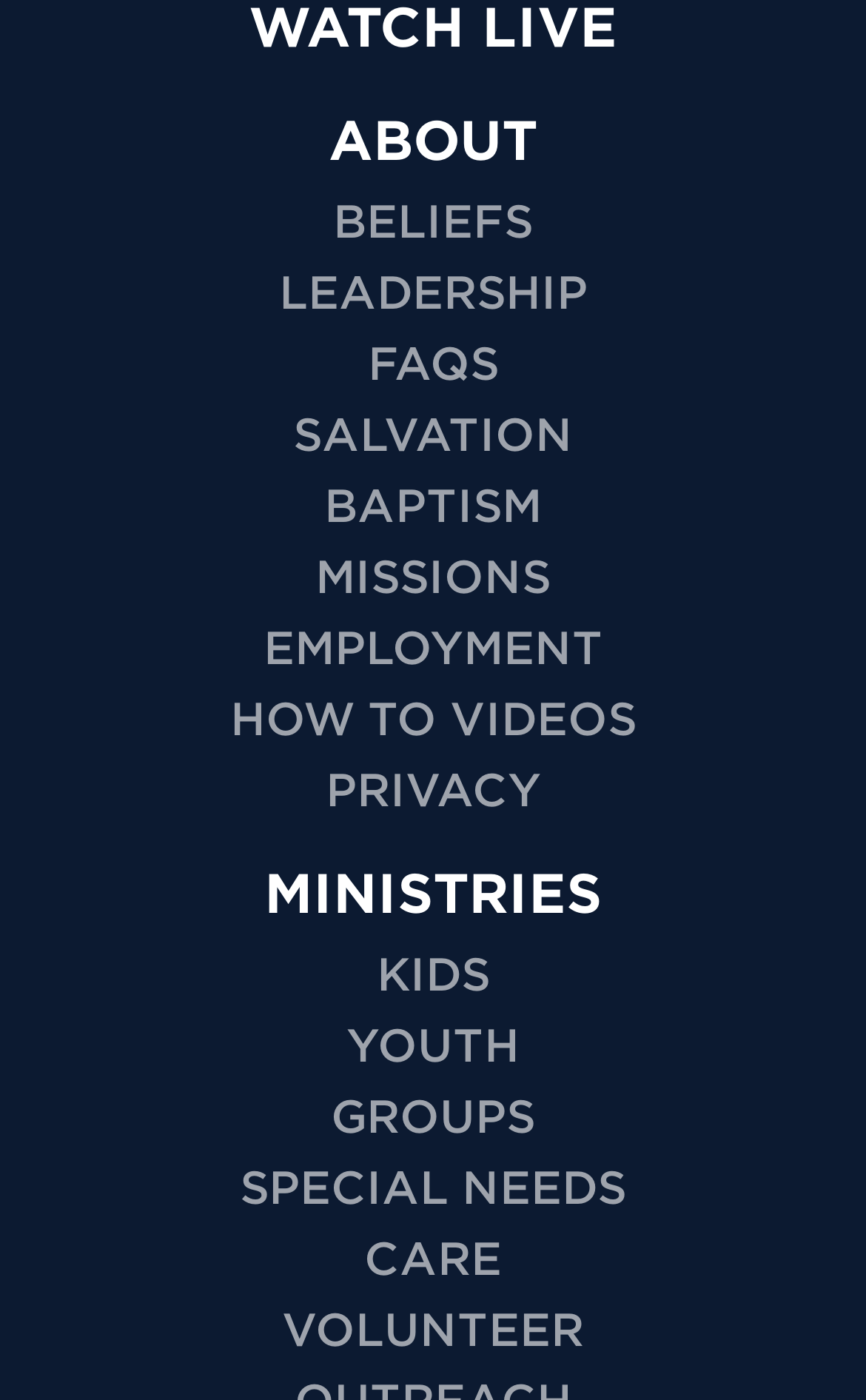Using the information in the image, could you please answer the following question in detail:
What is the purpose of the 'VOLUNTEER' link?

The 'VOLUNTEER' link is likely used to provide information about volunteer opportunities within the church or its ministries, allowing users to get involved and contribute to the community.